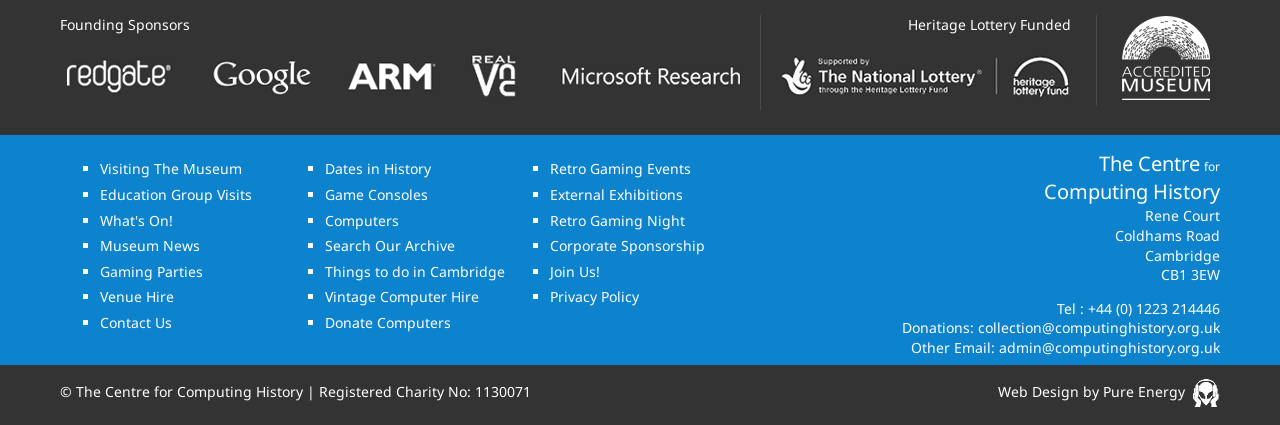Can you give a detailed response to the following question using the information from the image? What is the name of the charity that the museum is registered with?

I found this answer by examining the StaticText element with ID 108, which provides the charity registration number of the museum.